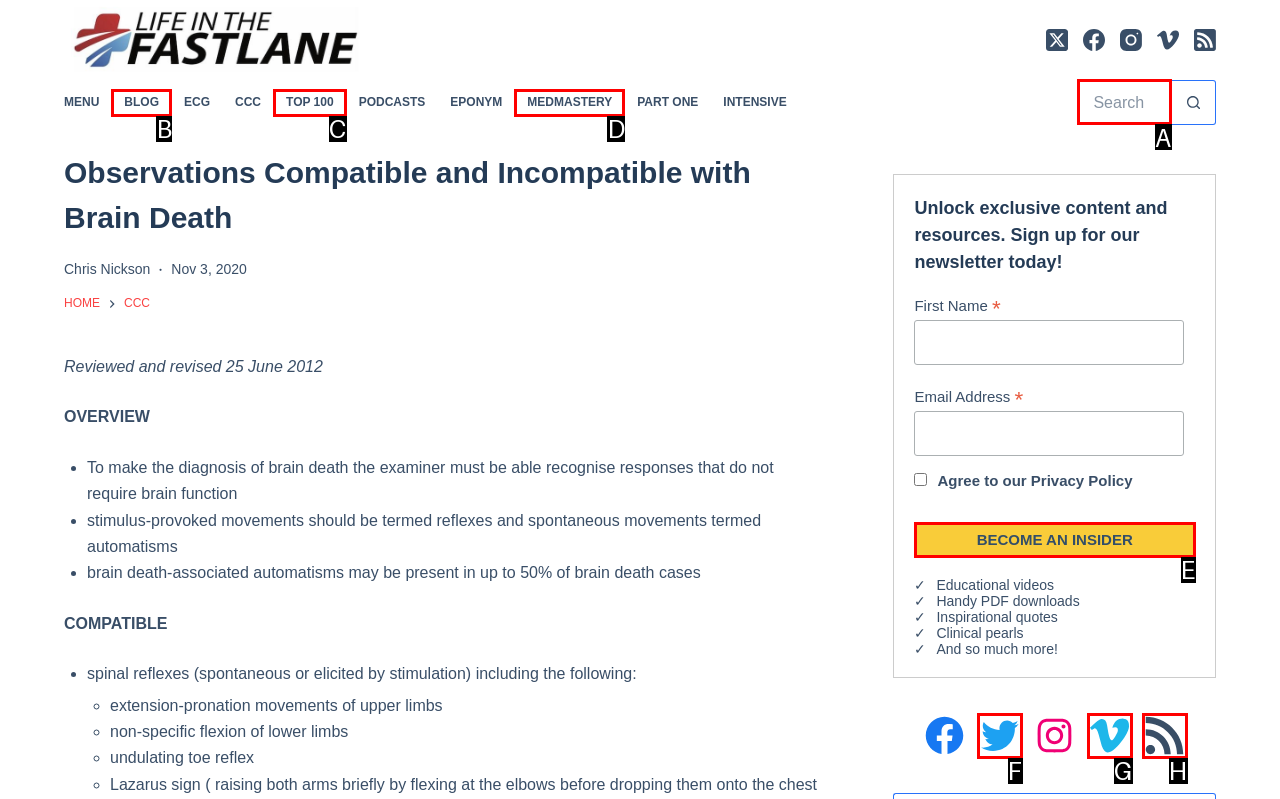Tell me which one HTML element I should click to complete the following task: Search for something Answer with the option's letter from the given choices directly.

A